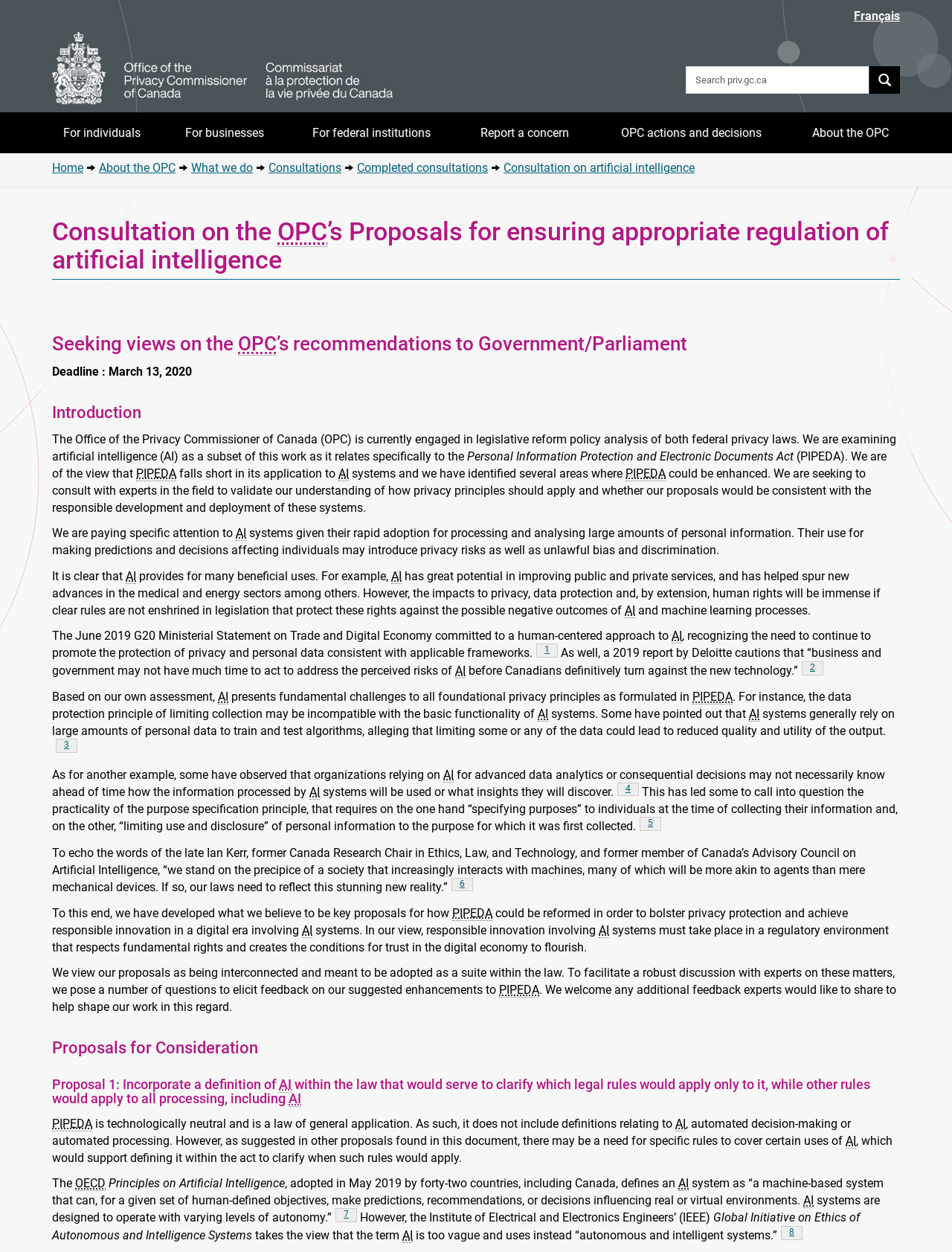Find and extract the text of the primary heading on the webpage.

Consultation on the OPC’s Proposals for ensuring appropriate regulation of artificial intelligence